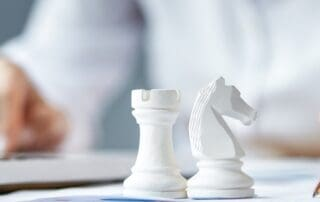Break down the image into a detailed narrative.

The image showcases two distinct white chess pieces: a rook and a knight, symbolizing strategic thinking and planning. Positioned prominently on a surface, they are part of a broader context involving a person who is engaged in analysis or decision-making, likely related to factors like invoice factoring versus bank loans, as indicated by the surrounding materials. The vibrant focus on the chess pieces highlights the importance of strategy and foresight in financial decision-making, echoing themes of competition and tactical maneuvers that are integral both to chess and business finance. This visual metaphor underscores the complexities involved in choosing the right financial solutions.